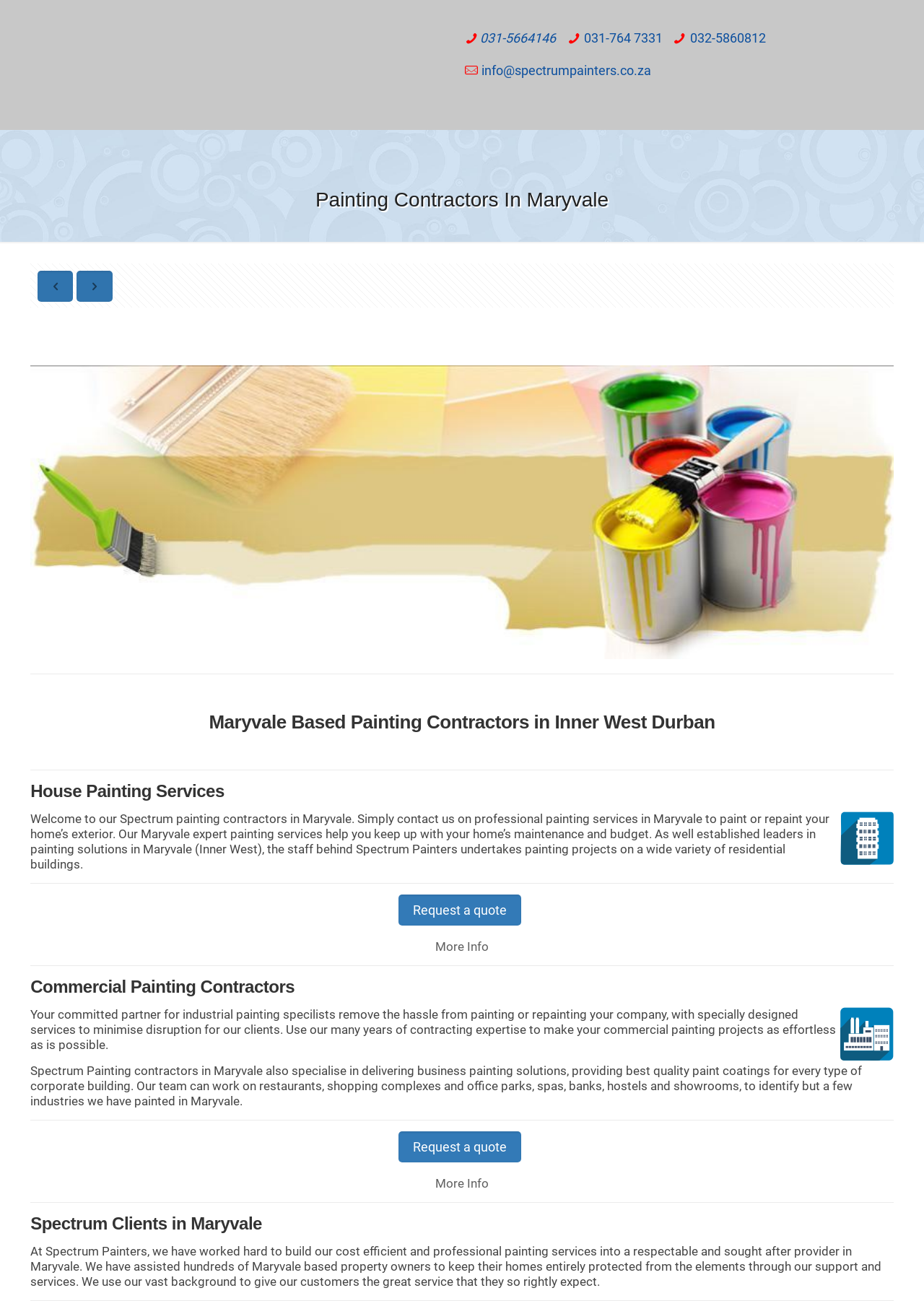Determine the bounding box of the UI component based on this description: "More Info". The bounding box coordinates should be four float values between 0 and 1, i.e., [left, top, right, bottom].

[0.471, 0.904, 0.529, 0.915]